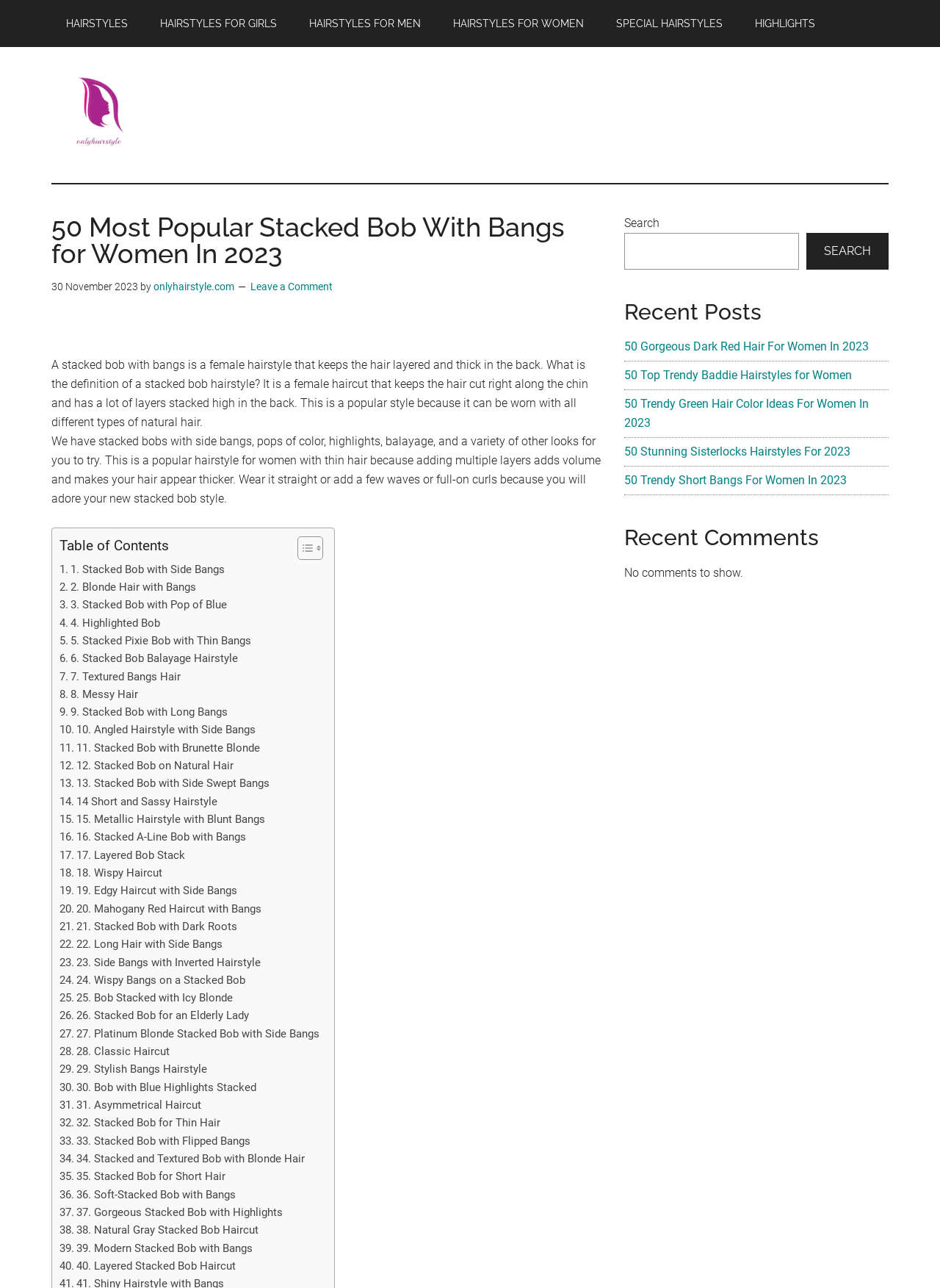Please determine the bounding box coordinates of the area that needs to be clicked to complete this task: 'view Advent 2021 – 2 Cor 8:9'. The coordinates must be four float numbers between 0 and 1, formatted as [left, top, right, bottom].

None